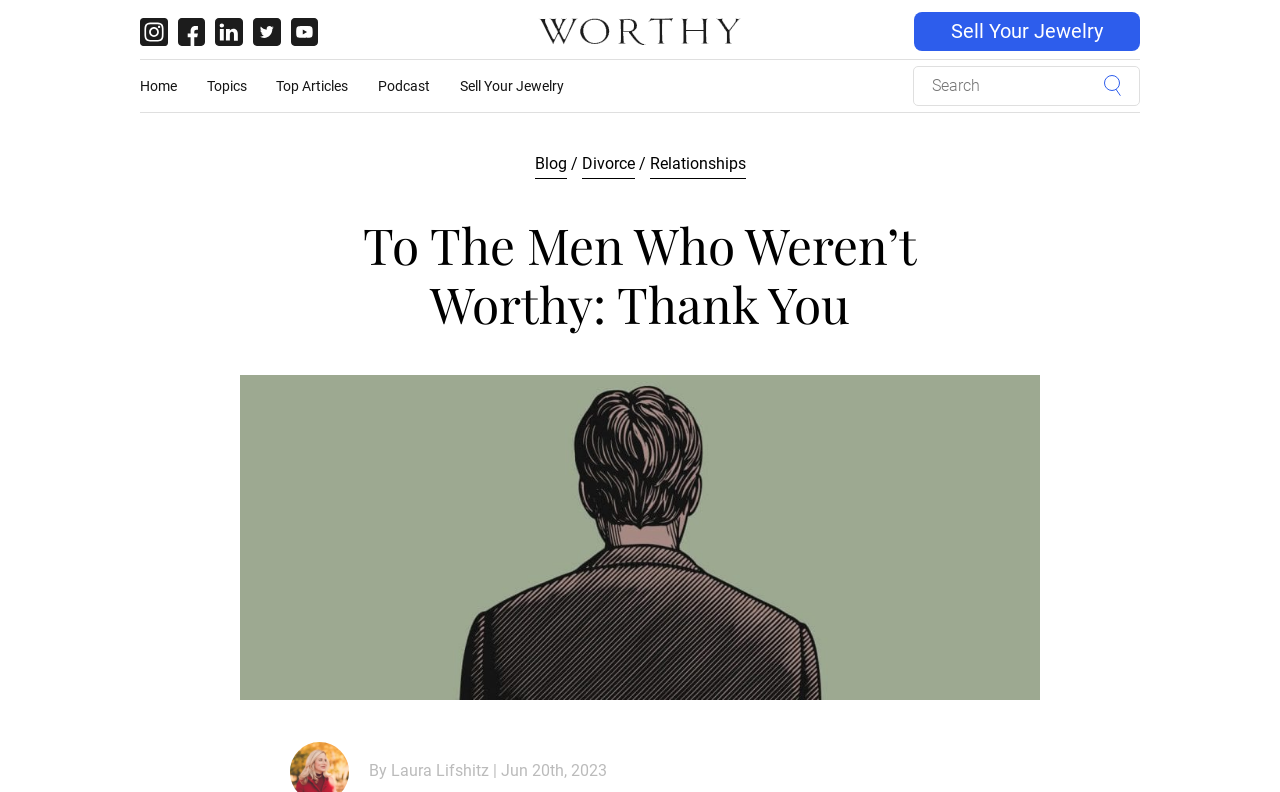Please determine the main heading text of this webpage.

To The Men Who Weren’t Worthy: Thank You